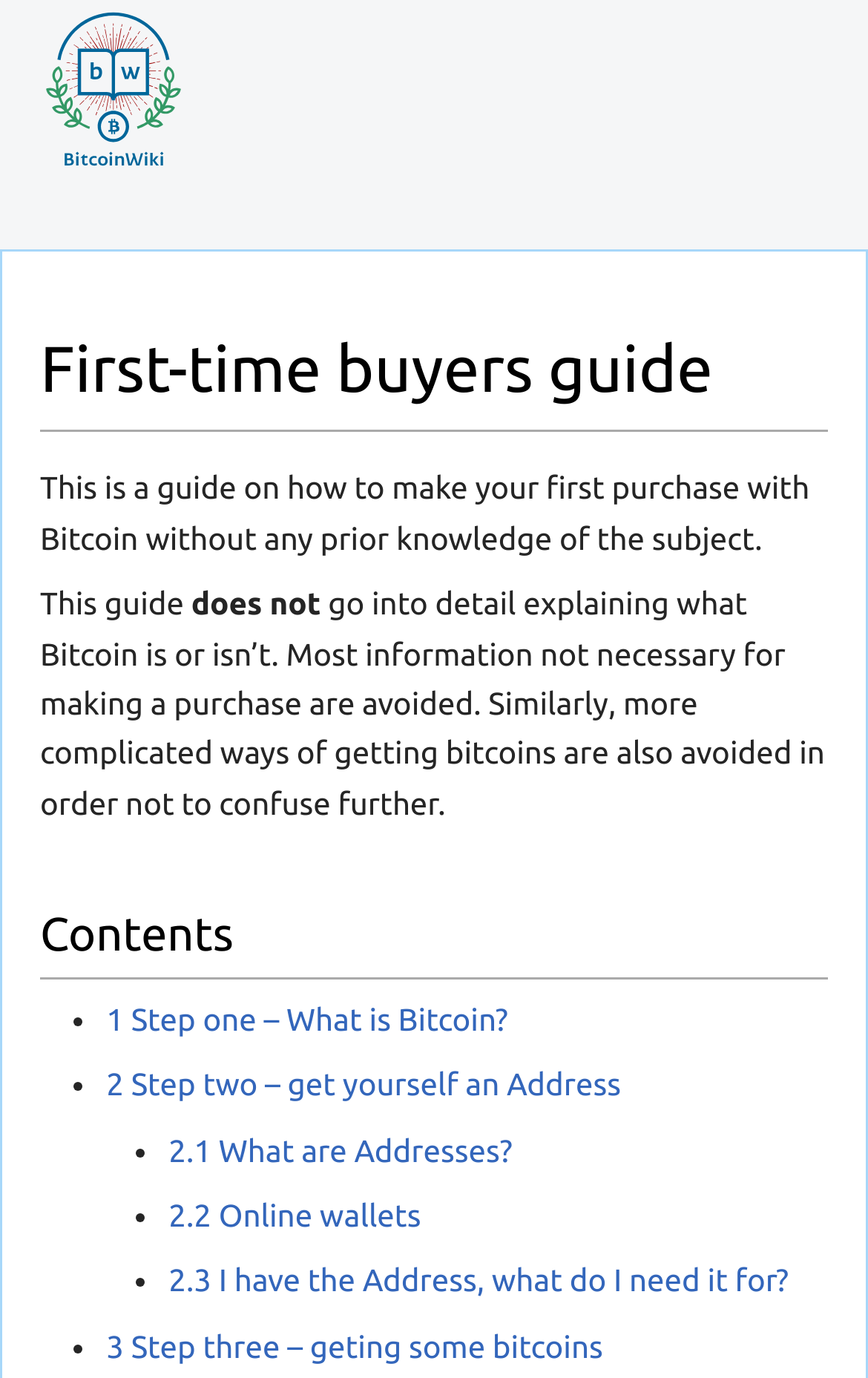Determine the main headline of the webpage and provide its text.

First-time buyers guide